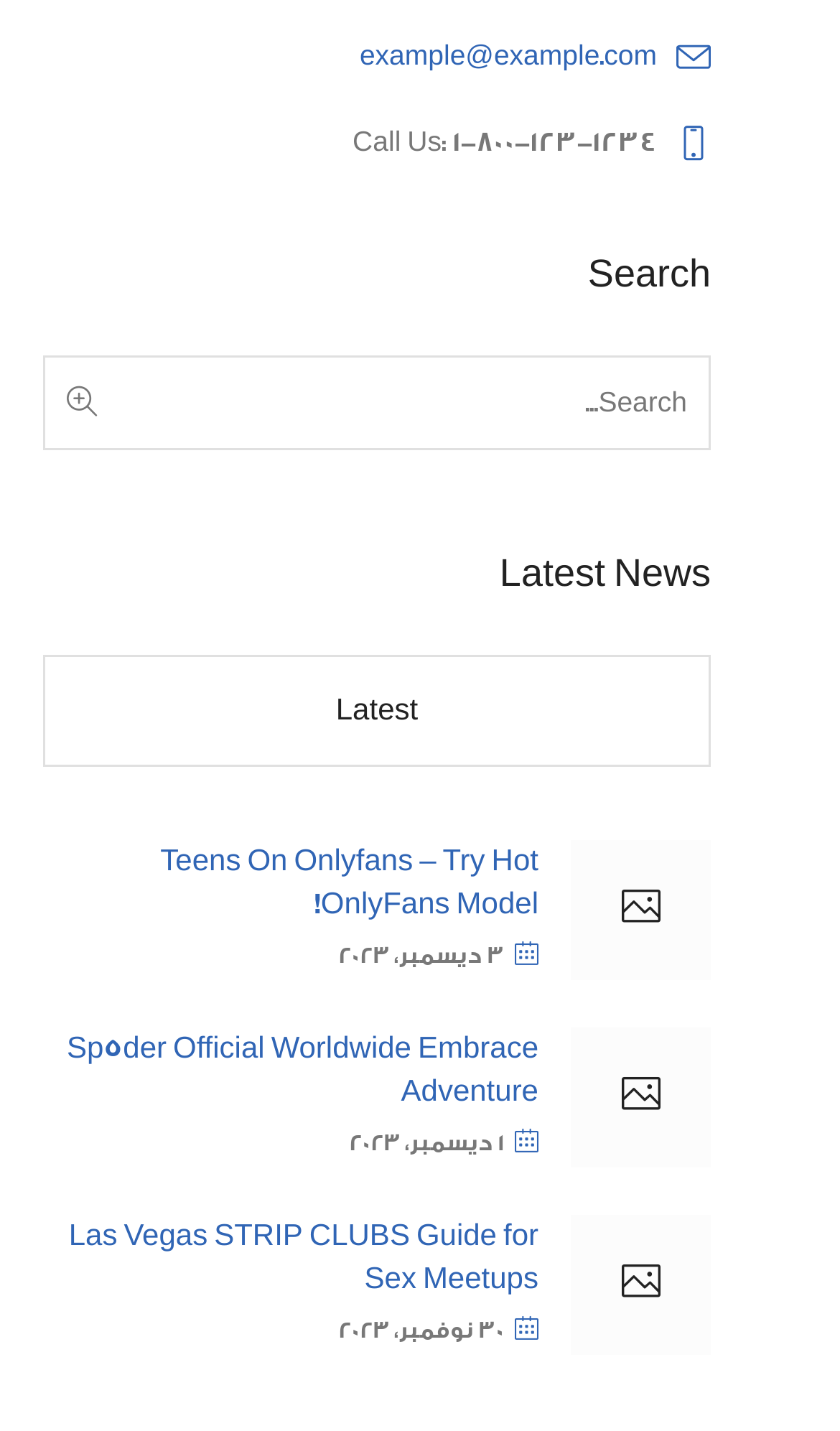Please specify the coordinates of the bounding box for the element that should be clicked to carry out this instruction: "Call the phone number". The coordinates must be four float numbers between 0 and 1, formatted as [left, top, right, bottom].

[0.42, 0.088, 0.782, 0.109]